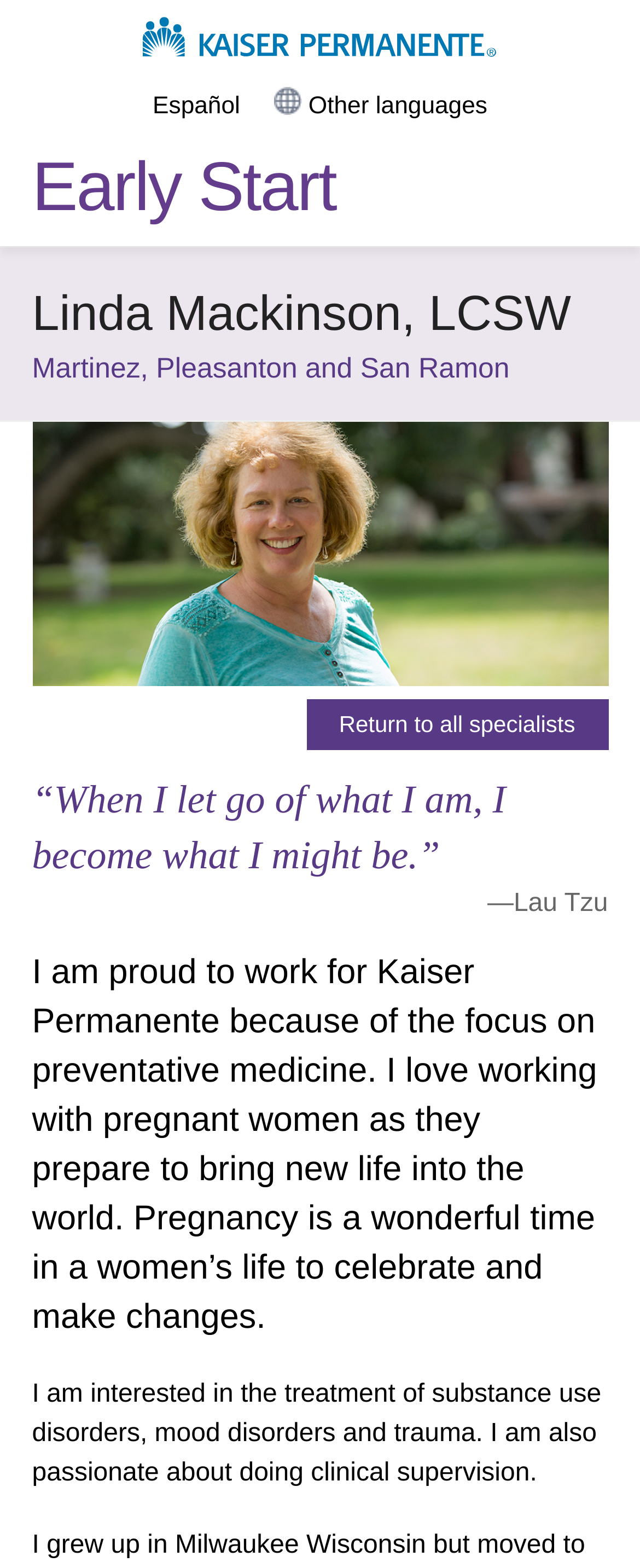Provide a comprehensive description of the webpage.

The webpage is about Linda Mackinson, a licensed clinical social worker (LCSW) specializing in Early Start, affiliated with Kaiser Permanente Northern California. 

At the top left, there is a Kaiser Permanente logo image. Next to it, there are three links: "Español", a globe icon, and "Other languages". 

Below these elements, there is a table with a link to "Early Start" at the top. 

Underneath, there is a header section with a heading that displays Linda Mackinson's name and title. Below the heading, there is a line of text indicating her locations: Martinez, Pleasanton, and San Ramon. 

To the right of the header section, there is a large image of Linda Mackinson. 

Below the image, there is a link to "Return to all specialists". 

The webpage also features a quote from Lau Tzu, "“When I let go of what I am, I become what I might be.”", and its author is credited below the quote. 

Further down, there are two paragraphs of text describing Linda Mackinson's work and interests. The first paragraph explains her pride in working for Kaiser Permanente and her focus on preventative medicine, particularly with pregnant women. The second paragraph outlines her interests in treating substance use disorders, mood disorders, and trauma, as well as her passion for clinical supervision.